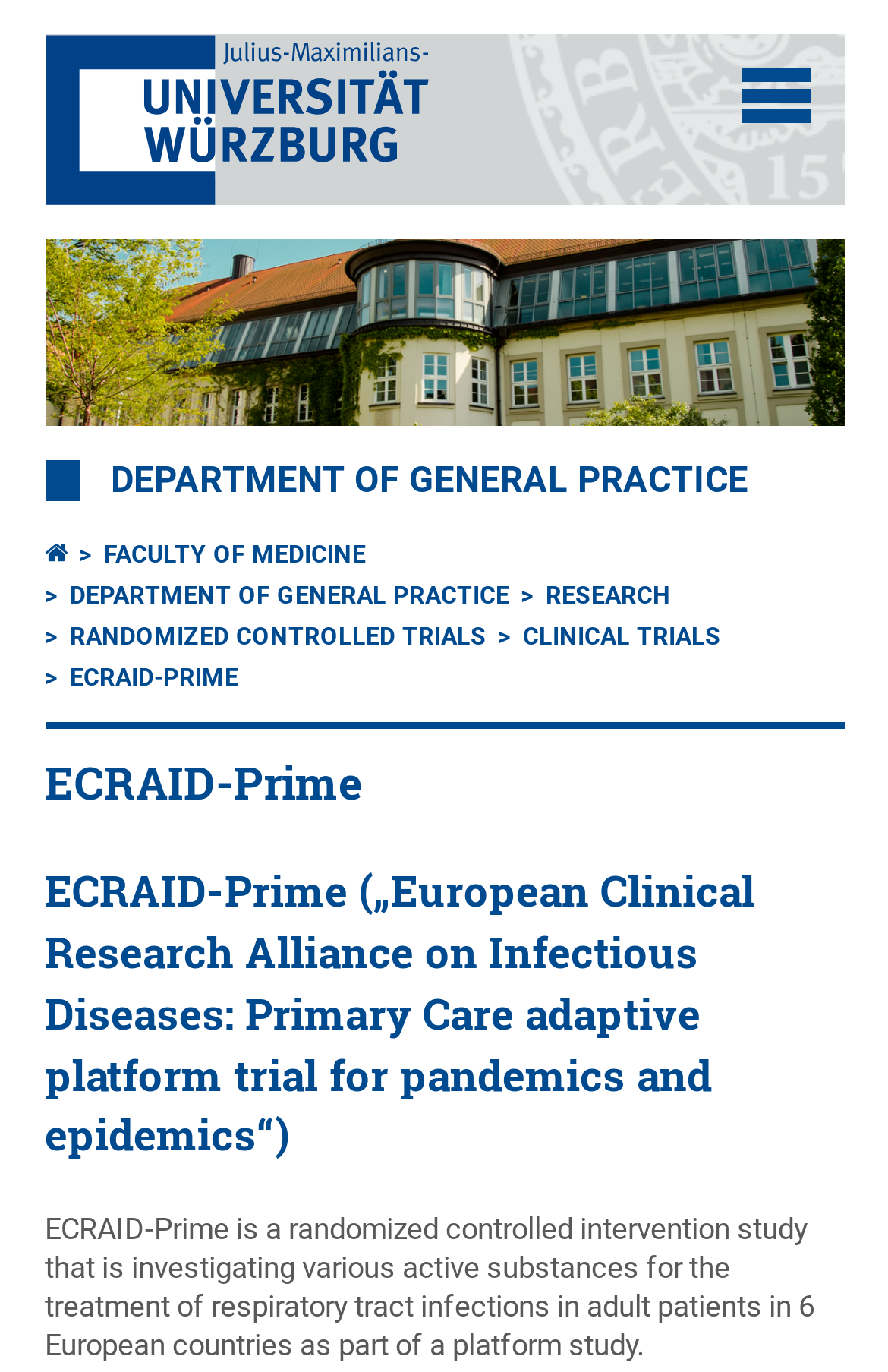Determine the bounding box for the described HTML element: "alt="To startpage"". Ensure the coordinates are four float numbers between 0 and 1 in the format [left, top, right, bottom].

[0.05, 0.025, 0.486, 0.158]